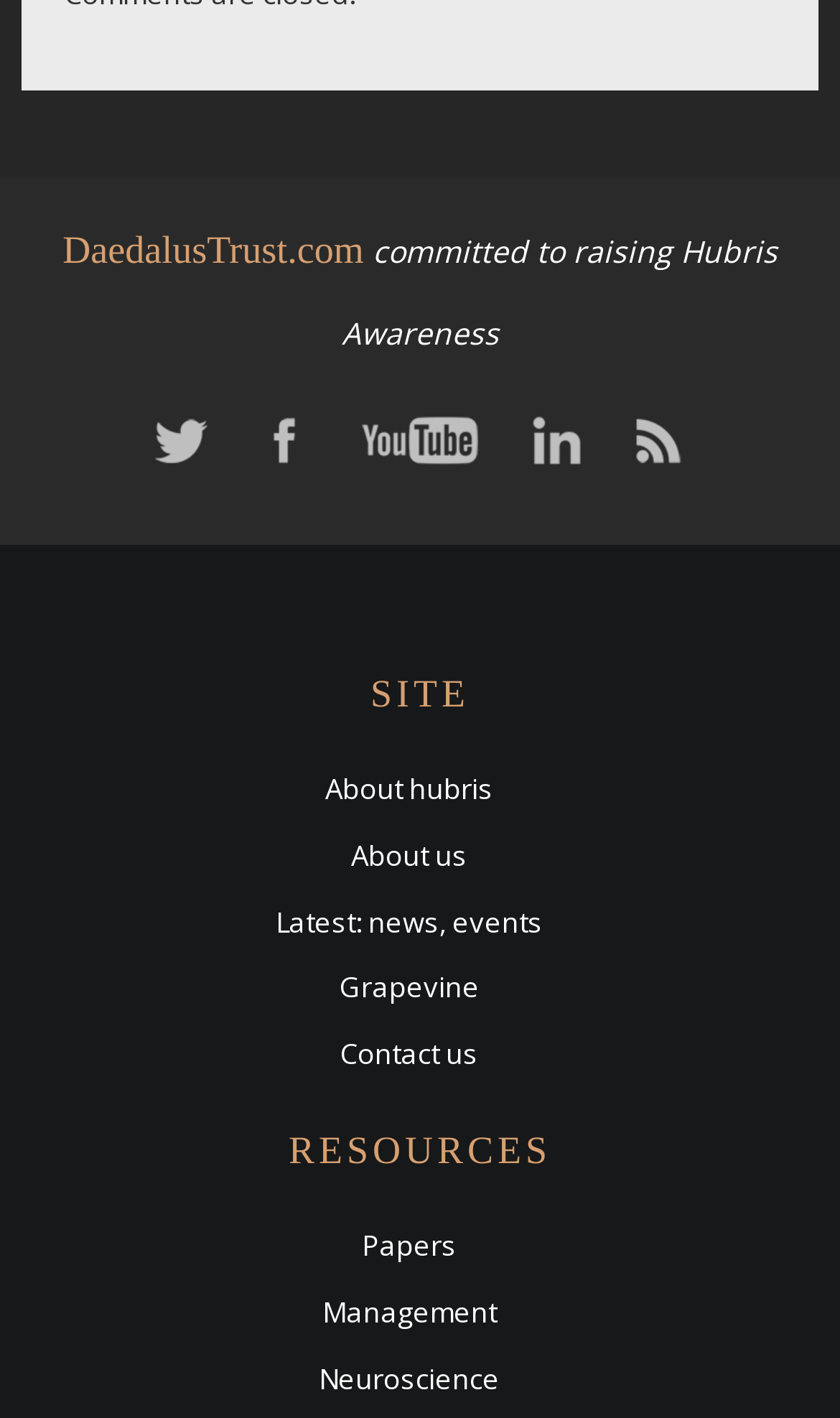What is the purpose of the website?
Respond to the question with a well-detailed and thorough answer.

The purpose of the website can be found by looking at the static text element below the website's name, which states that the website is 'committed to raising Hubris Awareness'.